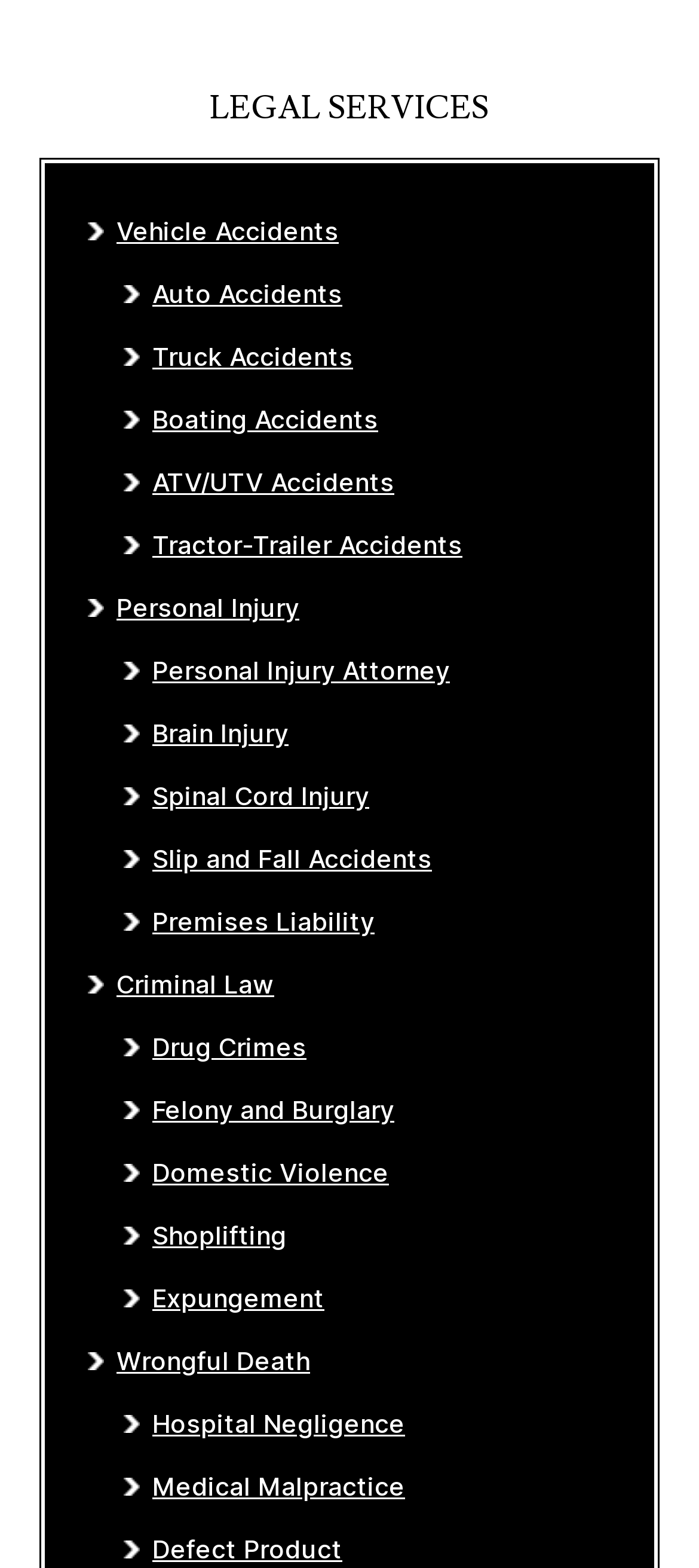Please identify the bounding box coordinates for the region that you need to click to follow this instruction: "Click on Medical Malpractice".

[0.218, 0.938, 0.579, 0.957]